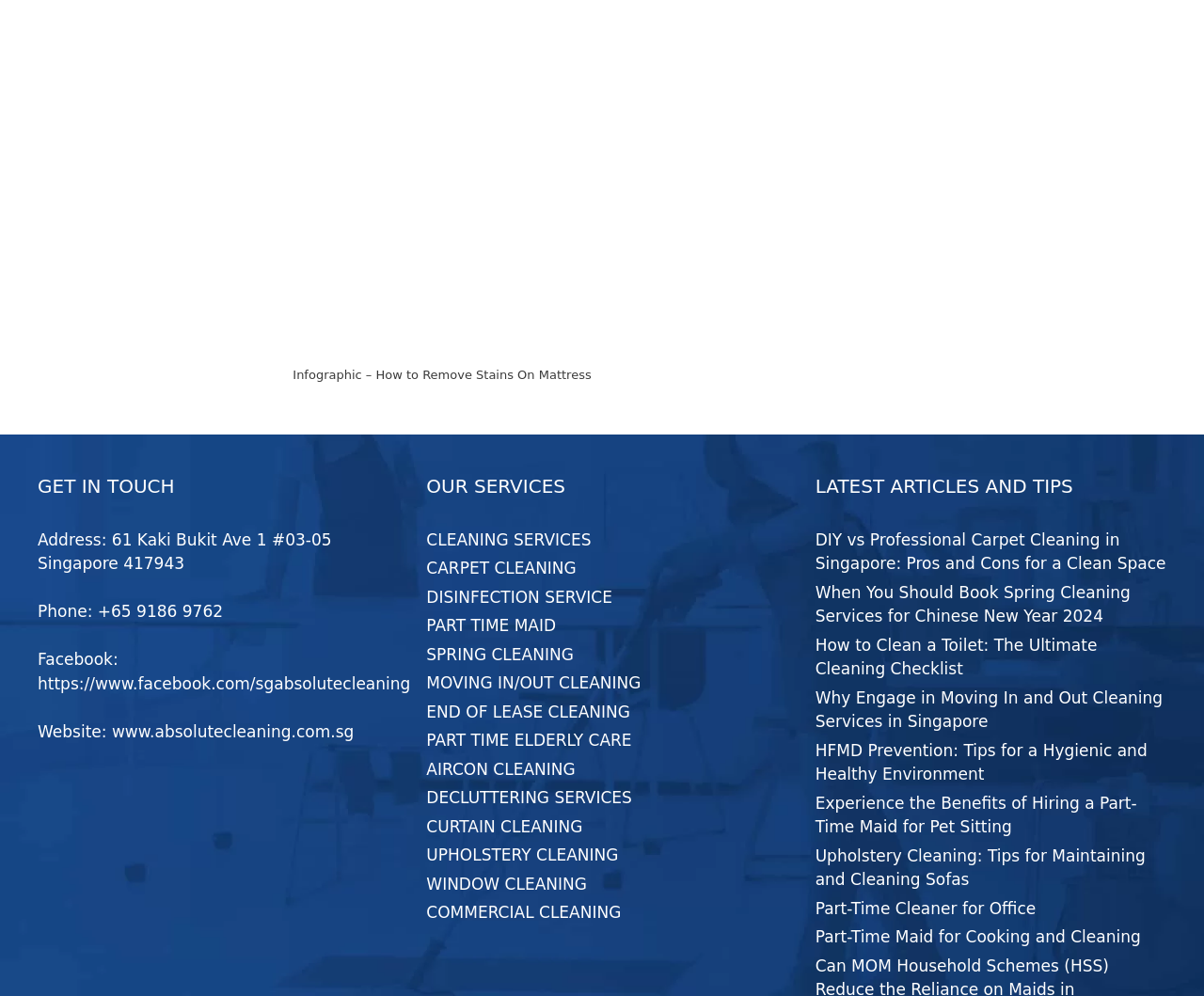Locate the bounding box coordinates of the element that should be clicked to fulfill the instruction: "Read the article about DIY carpet cleaning".

[0.677, 0.532, 0.968, 0.575]